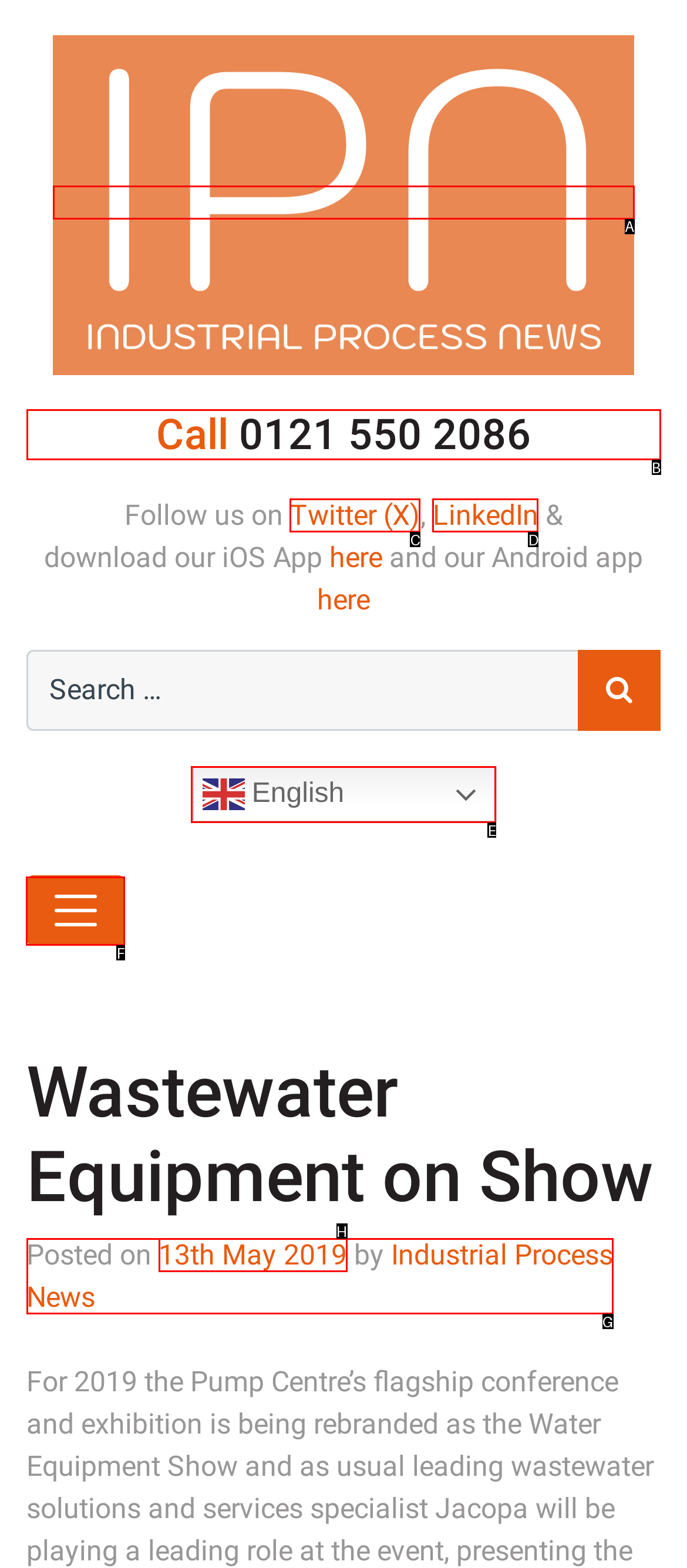For the instruction: Toggle navigation, which HTML element should be clicked?
Respond with the letter of the appropriate option from the choices given.

F